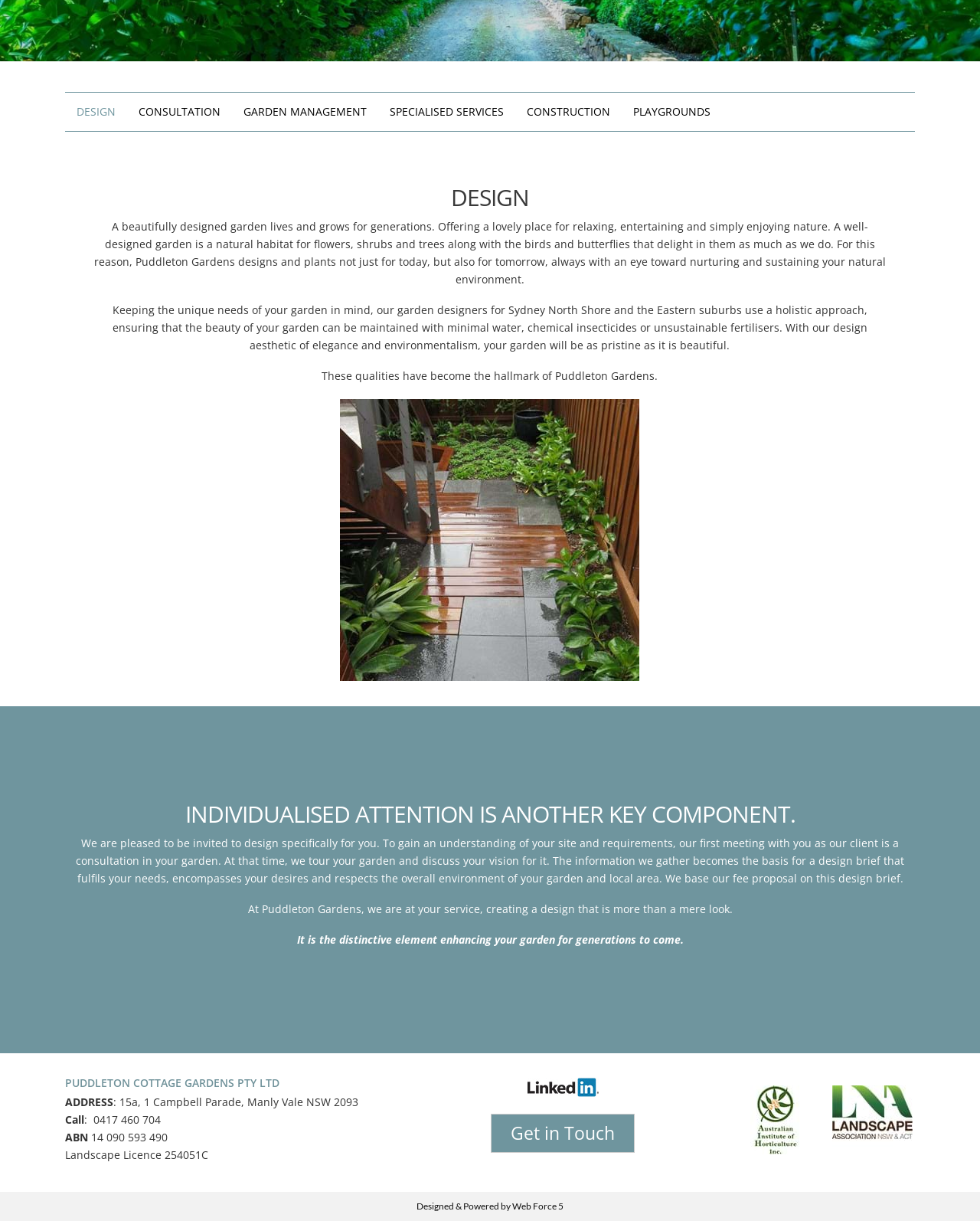Given the description Get in Touch, predict the bounding box coordinates of the UI element. Ensure the coordinates are in the format (top-left x, top-left y, bottom-right x, bottom-right y) and all values are between 0 and 1.

[0.501, 0.912, 0.648, 0.944]